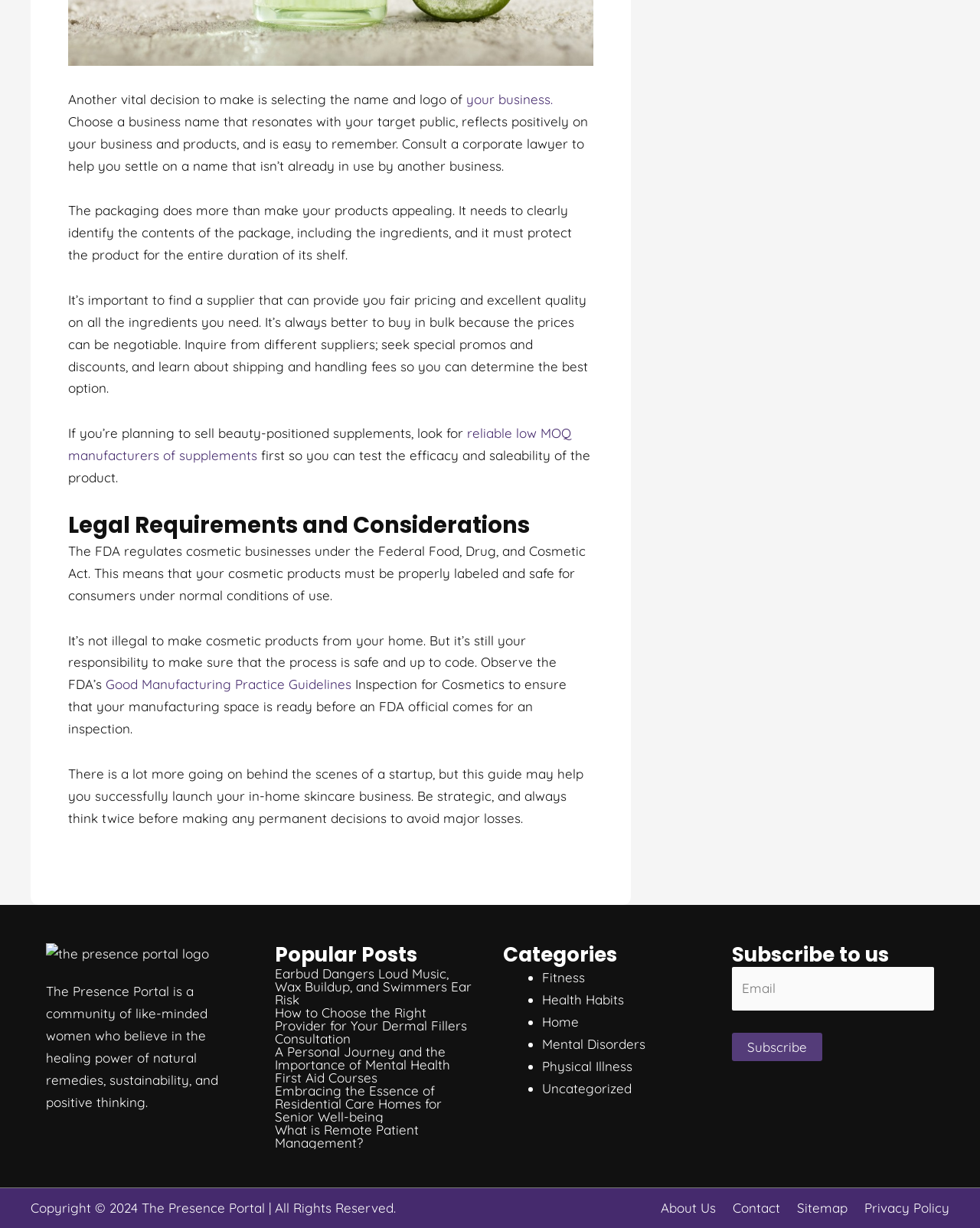Predict the bounding box coordinates of the area that should be clicked to accomplish the following instruction: "Click the 'About Us' link". The bounding box coordinates should consist of four float numbers between 0 and 1, i.e., [left, top, right, bottom].

[0.661, 0.977, 0.73, 0.99]